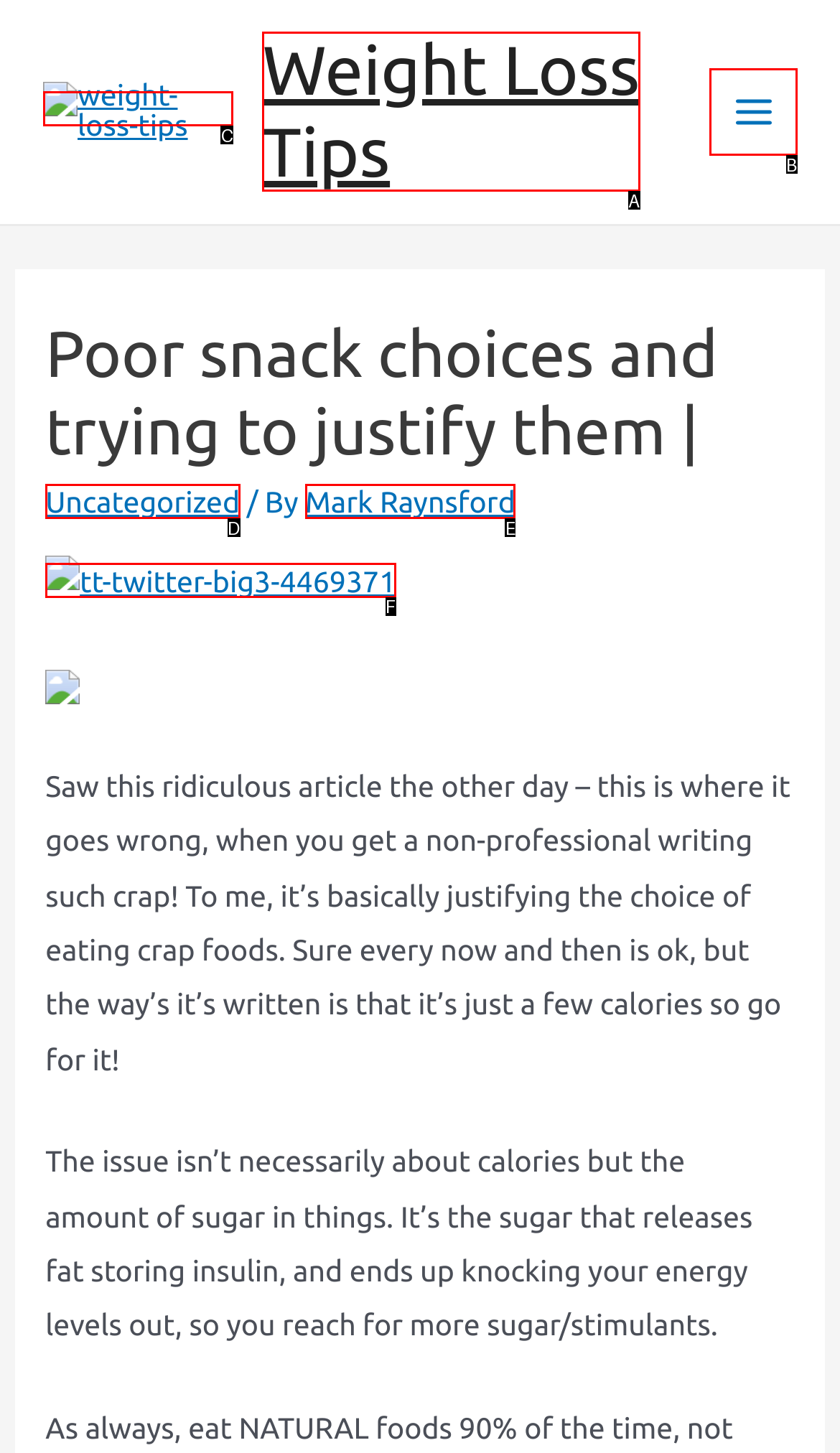Determine which option aligns with the description: Main Menu. Provide the letter of the chosen option directly.

B